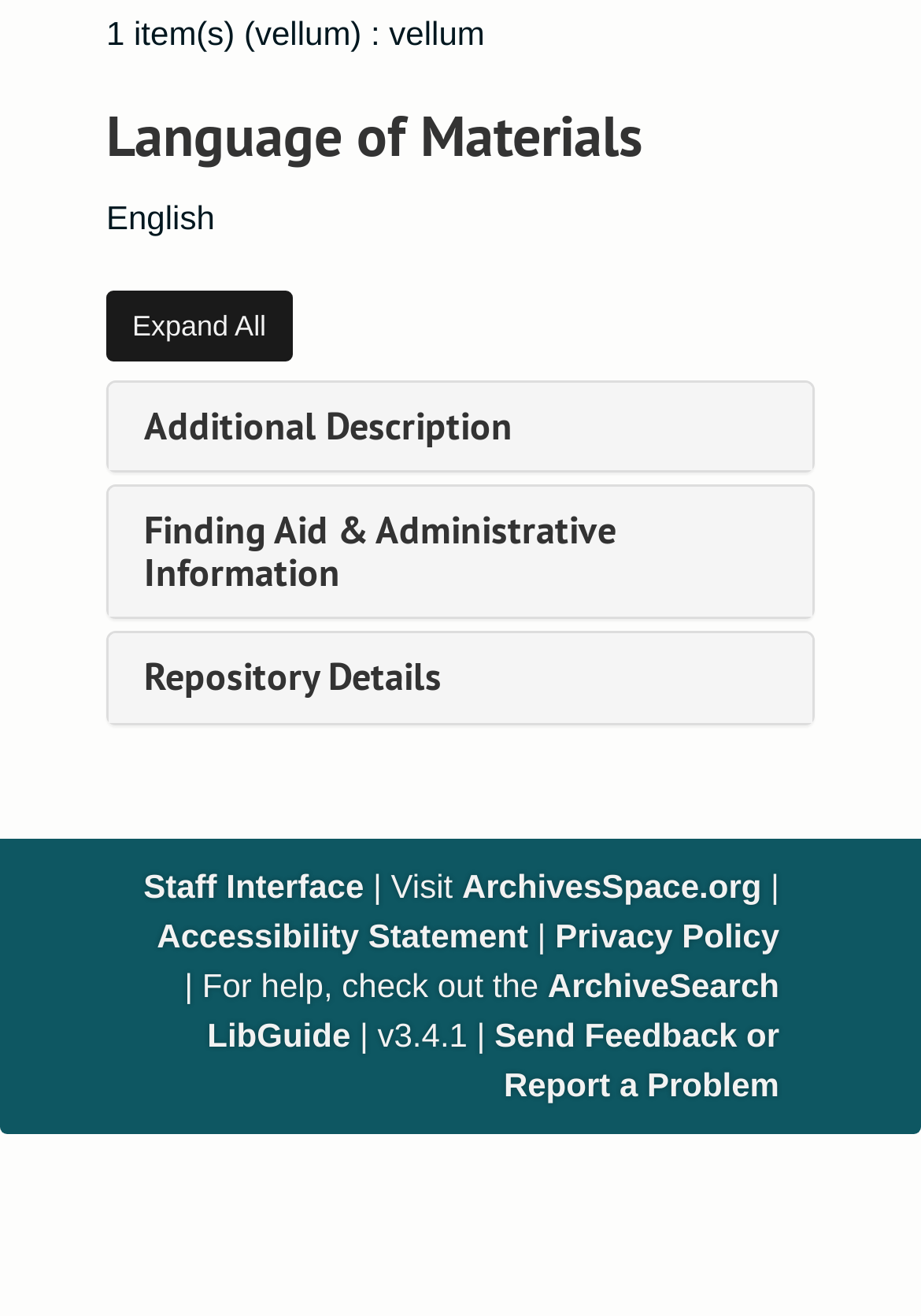What is the purpose of the 'Expand All' button?
Please ensure your answer to the question is detailed and covers all necessary aspects.

I inferred the purpose of the 'Expand All' button by its name and its position near the headings, suggesting that it is used to expand all the sections.